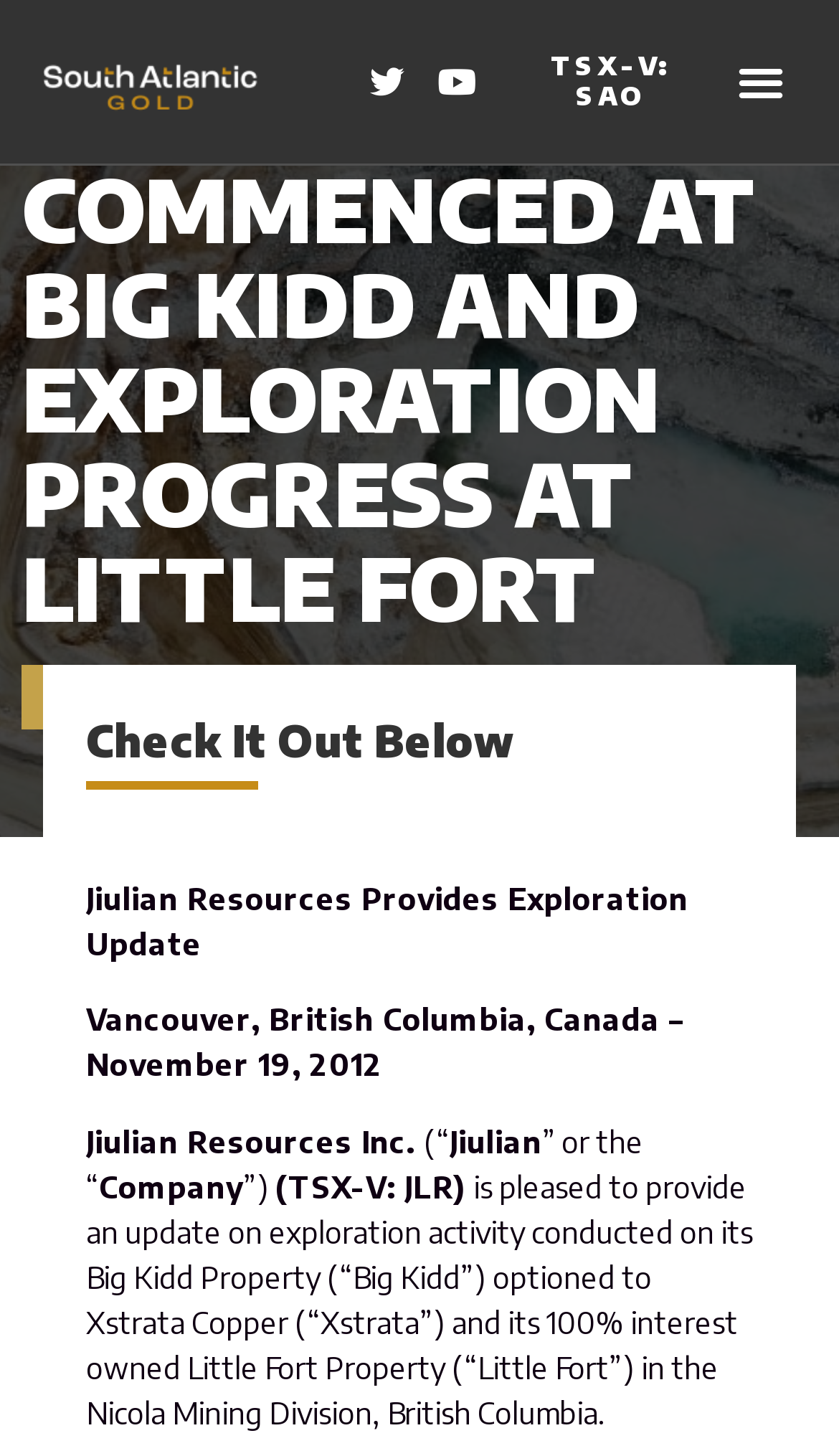Answer the question below with a single word or a brief phrase: 
What is the location of the Little Fort Property?

British Columbia